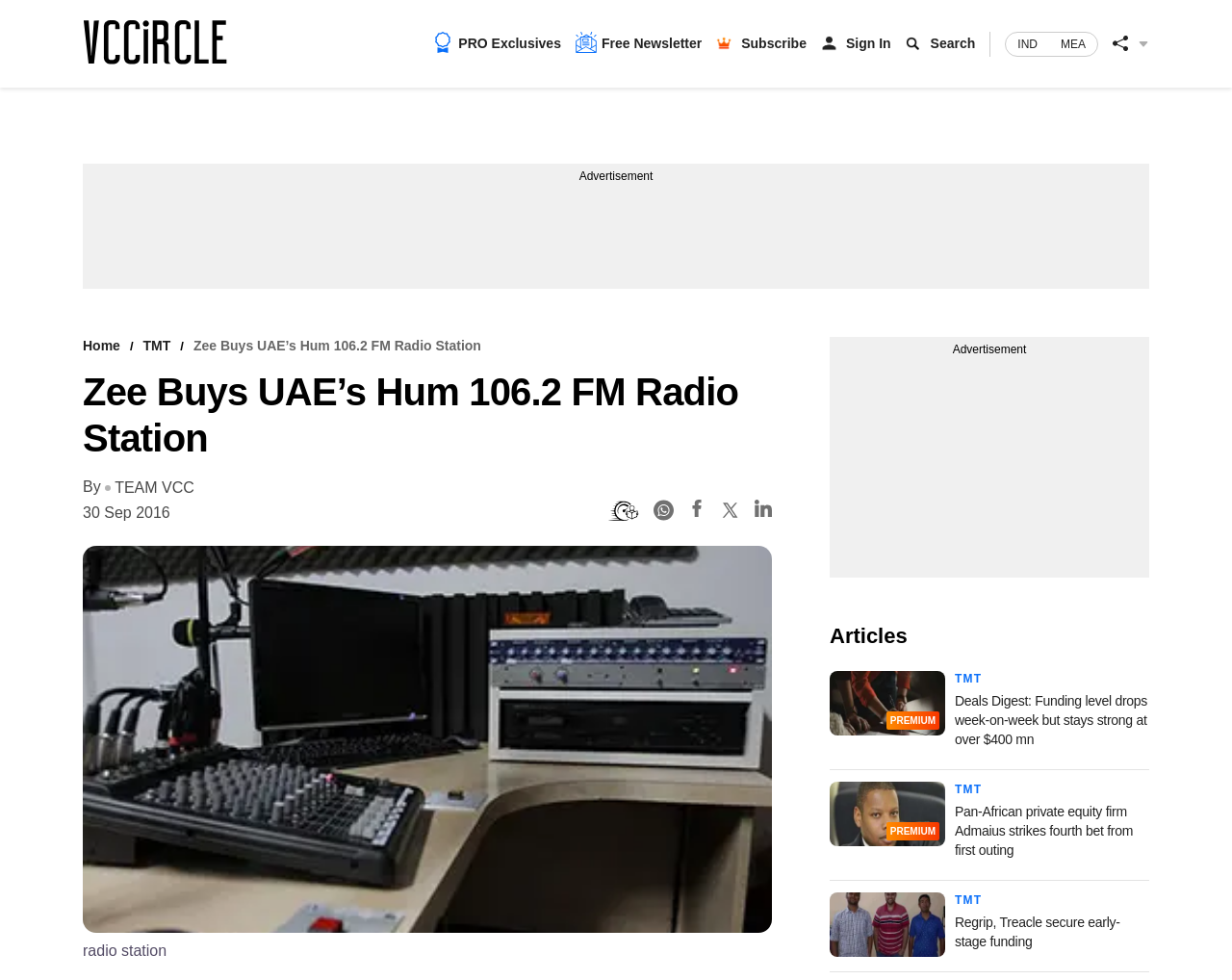Pinpoint the bounding box coordinates of the element to be clicked to execute the instruction: "Sign in to the website".

[0.687, 0.036, 0.723, 0.052]